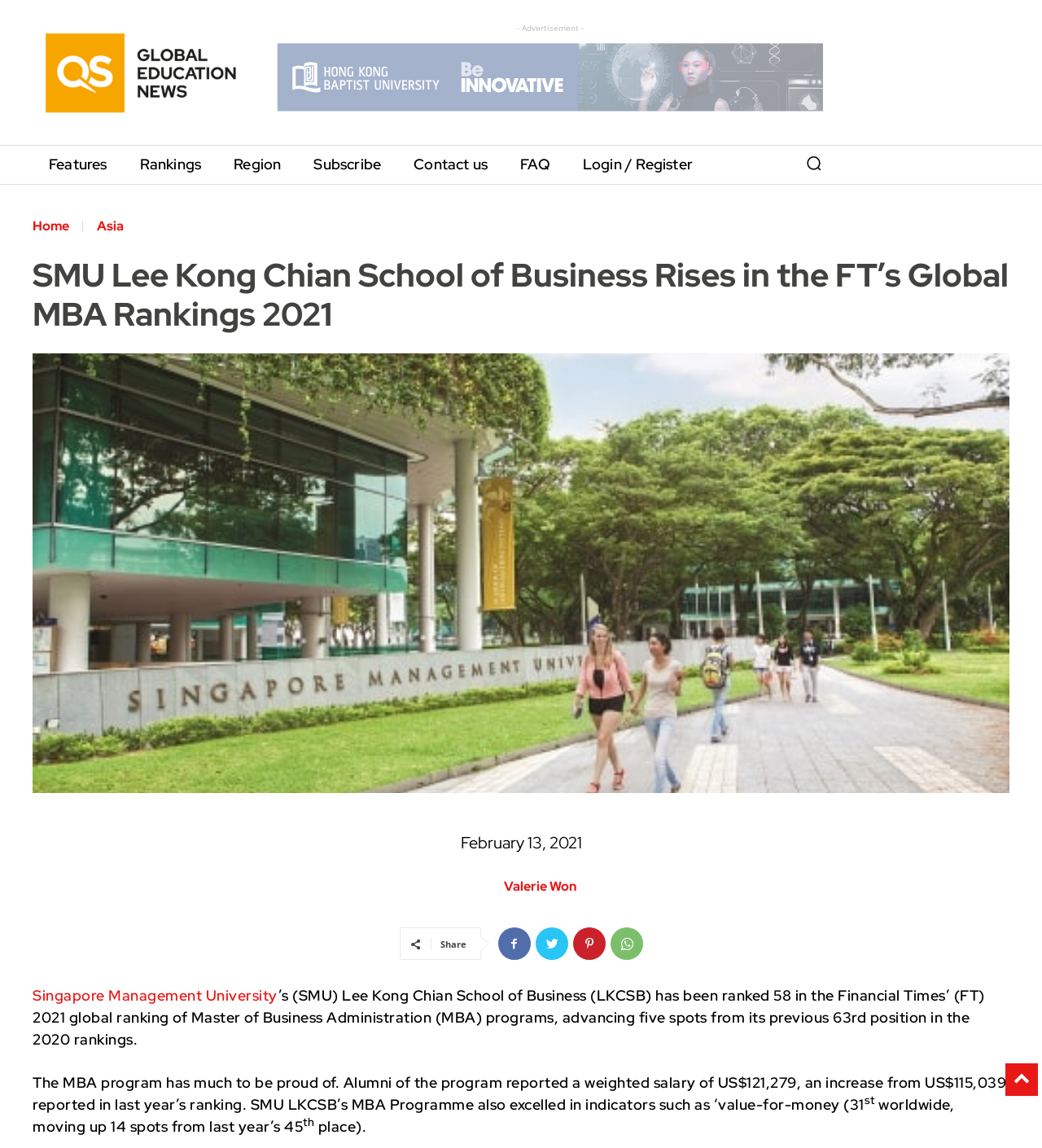Determine the bounding box coordinates of the target area to click to execute the following instruction: "click Previous slide."

None